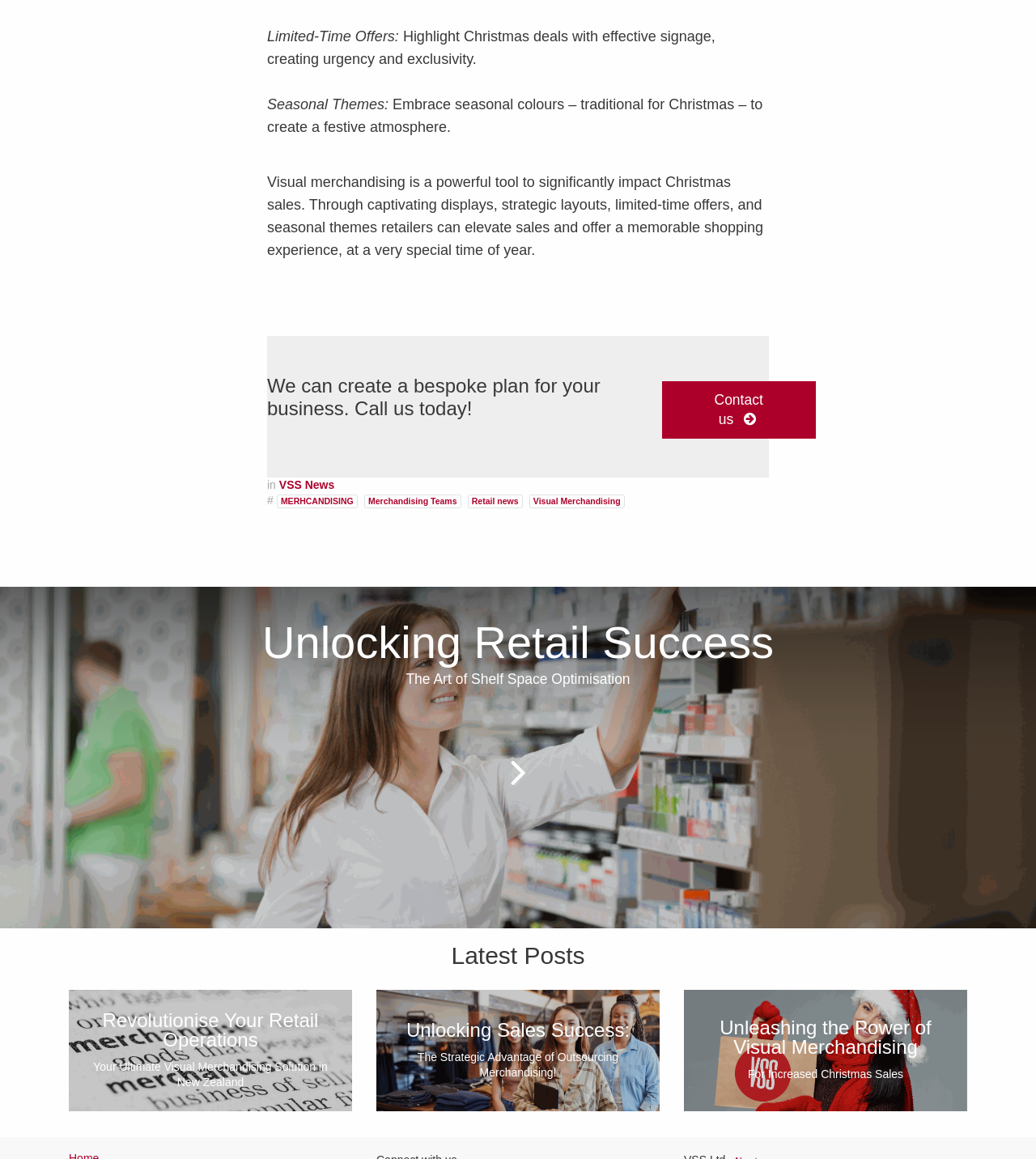Give a one-word or short-phrase answer to the following question: 
What is the call-to-action on the webpage?

Contact us